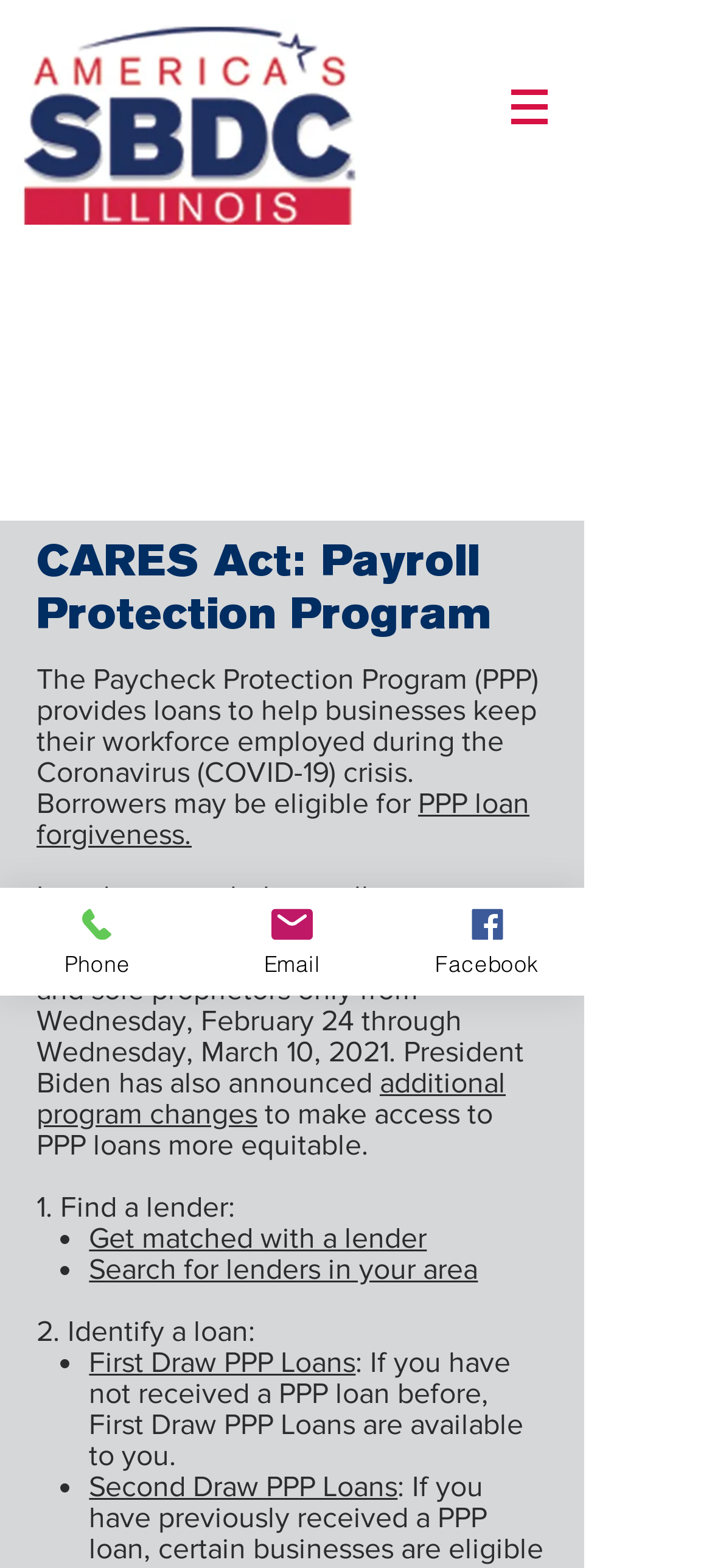Determine the main text heading of the webpage and provide its content.

CARES Act: Payroll Protection Program